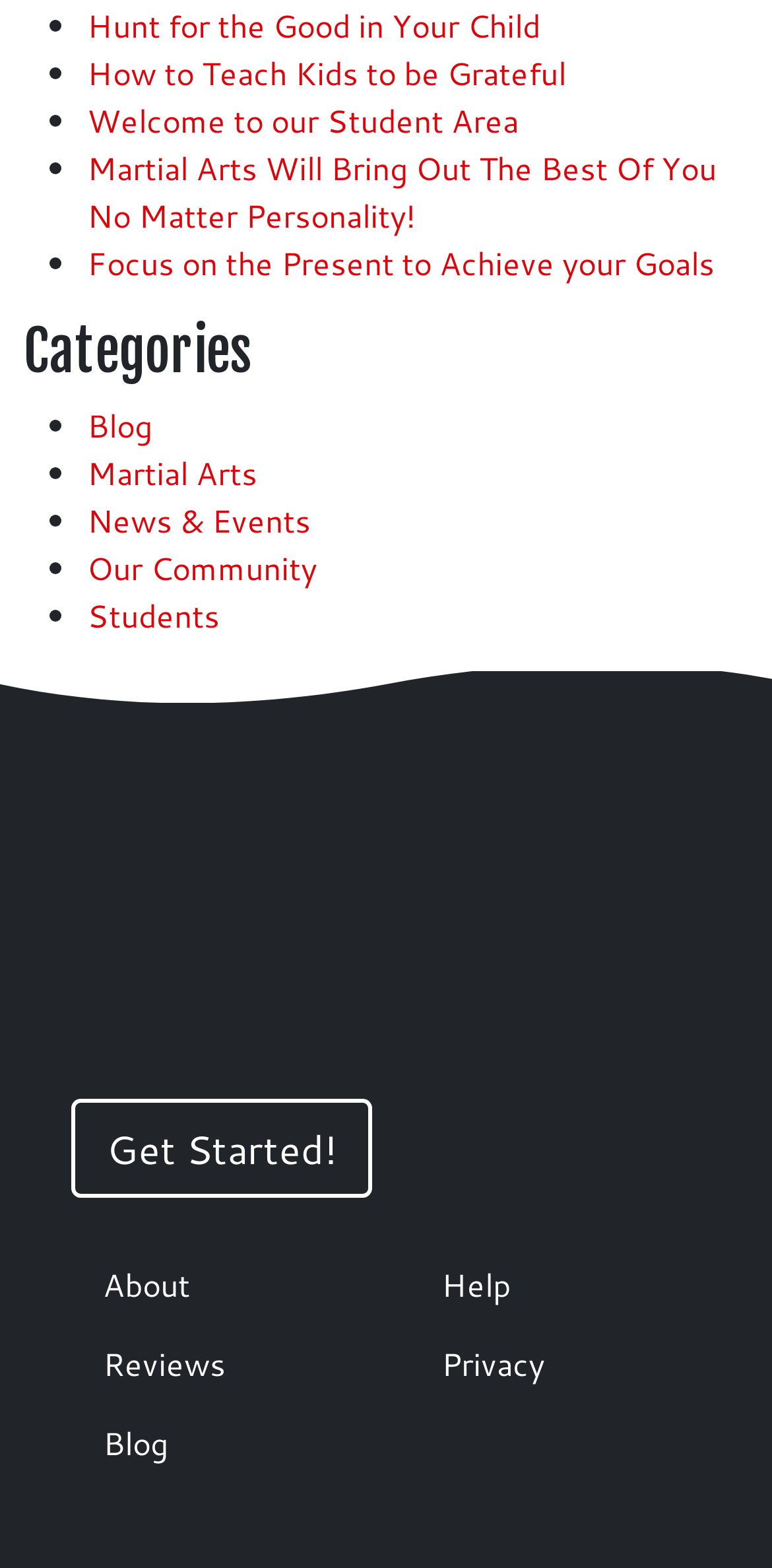Find the bounding box coordinates for the area that must be clicked to perform this action: "Learn more about the community".

[0.113, 0.347, 0.41, 0.376]